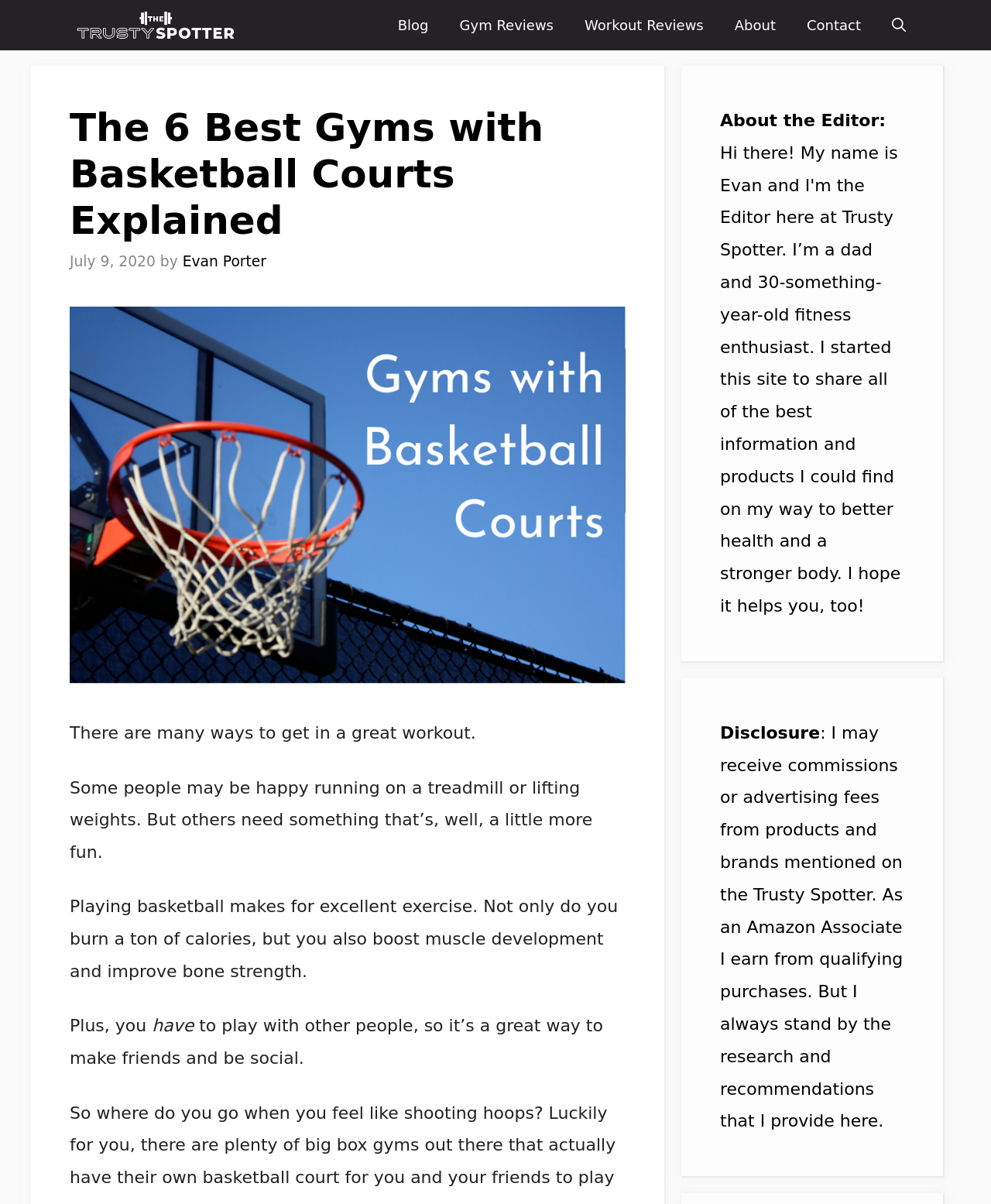Analyze the image and deliver a detailed answer to the question: Who is the author of the article?

The author of the article is mentioned in the byline 'by Evan Porter' which appears below the heading and above the introductory paragraphs.